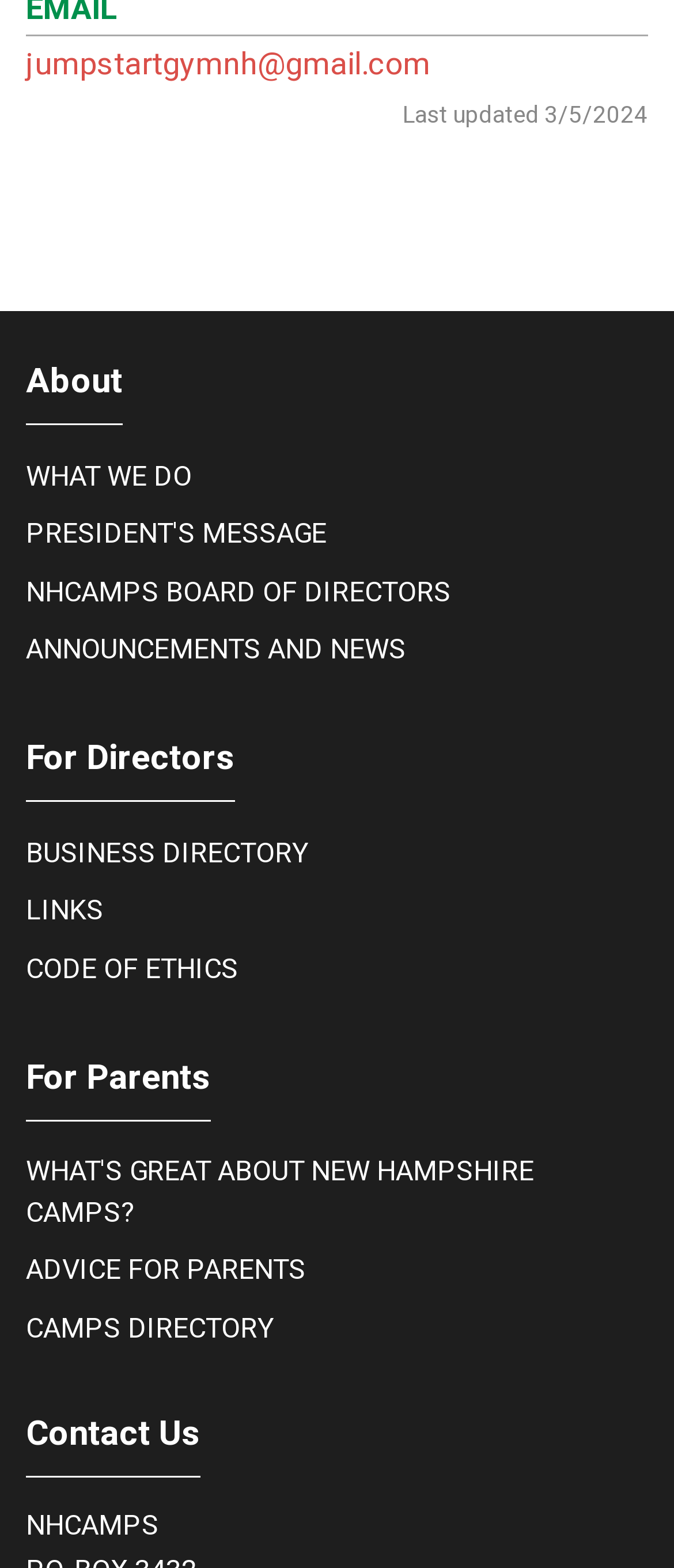Please provide a detailed answer to the question below based on the screenshot: 
What is the name of the organization?

I found a StaticText element with the text 'NHCAMPS' at the bottom of the webpage, which appears to be the name of the organization or website.